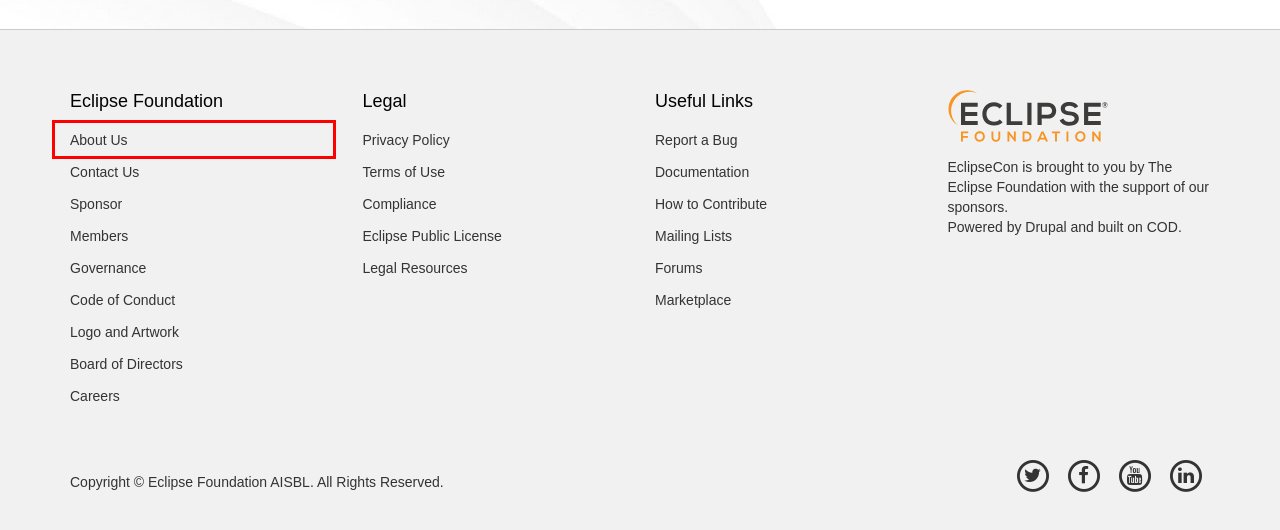You have a screenshot of a webpage, and a red bounding box highlights an element. Select the webpage description that best fits the new page after clicking the element within the bounding box. Options are:
A. About the Eclipse Foundation | The Eclipse Foundation
B. Eclipse Foundation AISBL Board of Directors | The Eclipse Foundation
C. Eclipse Foundation Legal Resources | The Eclipse Foundation
D. Eclipse Mailing Lists | Eclipse - The Eclipse Foundation open source community website.
E. Eclipse Public License 2.0 | The Eclipse Foundation
F. Compliance | The Eclipse Foundation
G. Bugzilla Main Page
H. Eclipse Foundation Governance Documents | The Eclipse Foundation

A